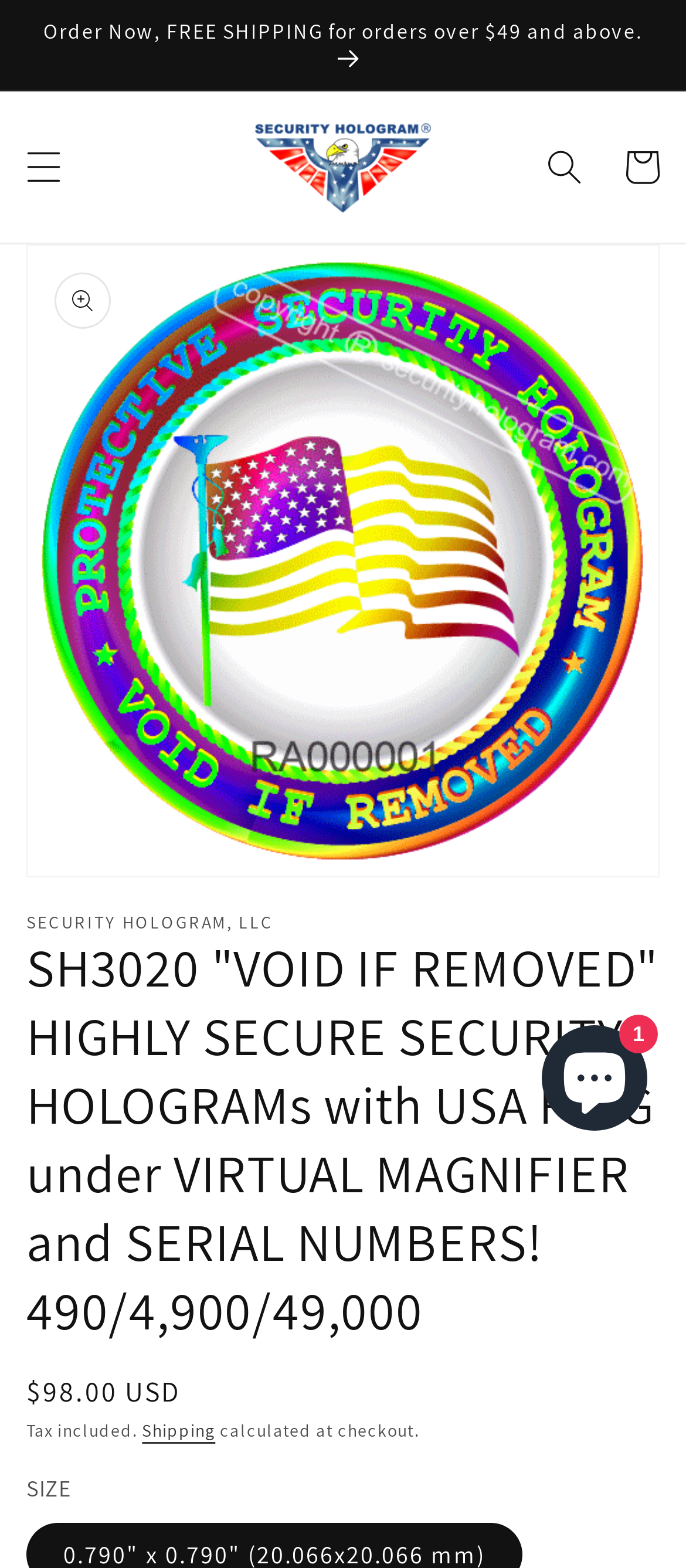Please identify the bounding box coordinates of the element's region that I should click in order to complete the following instruction: "Open the menu". The bounding box coordinates consist of four float numbers between 0 and 1, i.e., [left, top, right, bottom].

[0.008, 0.082, 0.121, 0.131]